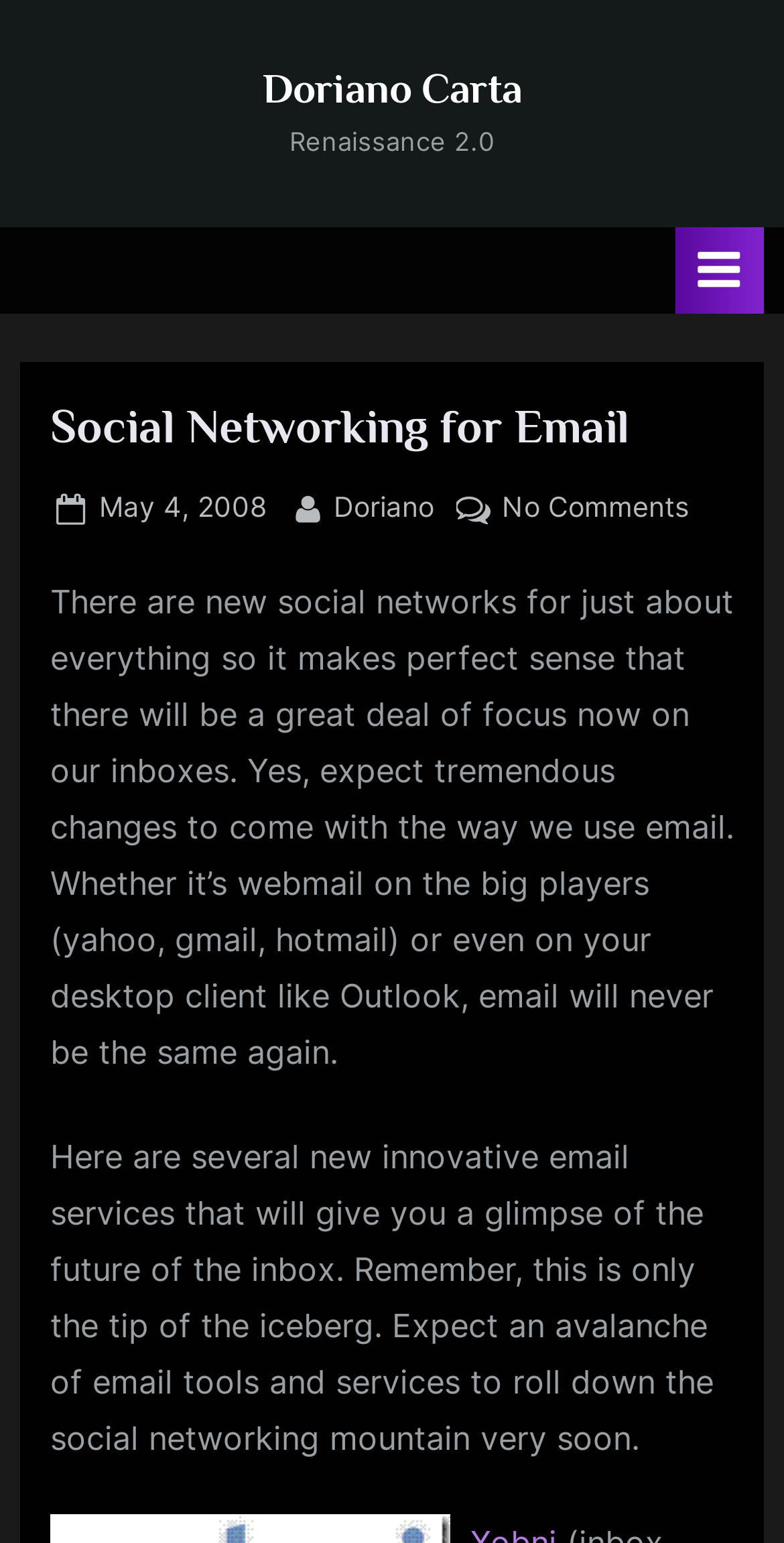Deliver a detailed narrative of the webpage's visual and textual elements.

The webpage is about social networking for email, with a focus on the future of email services. At the top, there is a link to the author's name, "Doriano Carta", and a static text "Renaissance 2.0". Below this, there is a primary navigation menu that spans almost the entire width of the page. 

On the left side of the page, there is a header section that contains a heading "Social Networking for Email" and three links: "Posted on May 4, 2008", "By Doriano", and "No Comments on Social Networking for Email". 

Below the header section, there are two blocks of static text that discuss the future of email services, mentioning that there will be tremendous changes to come and highlighting several new innovative email services that will give a glimpse of the future of the inbox.